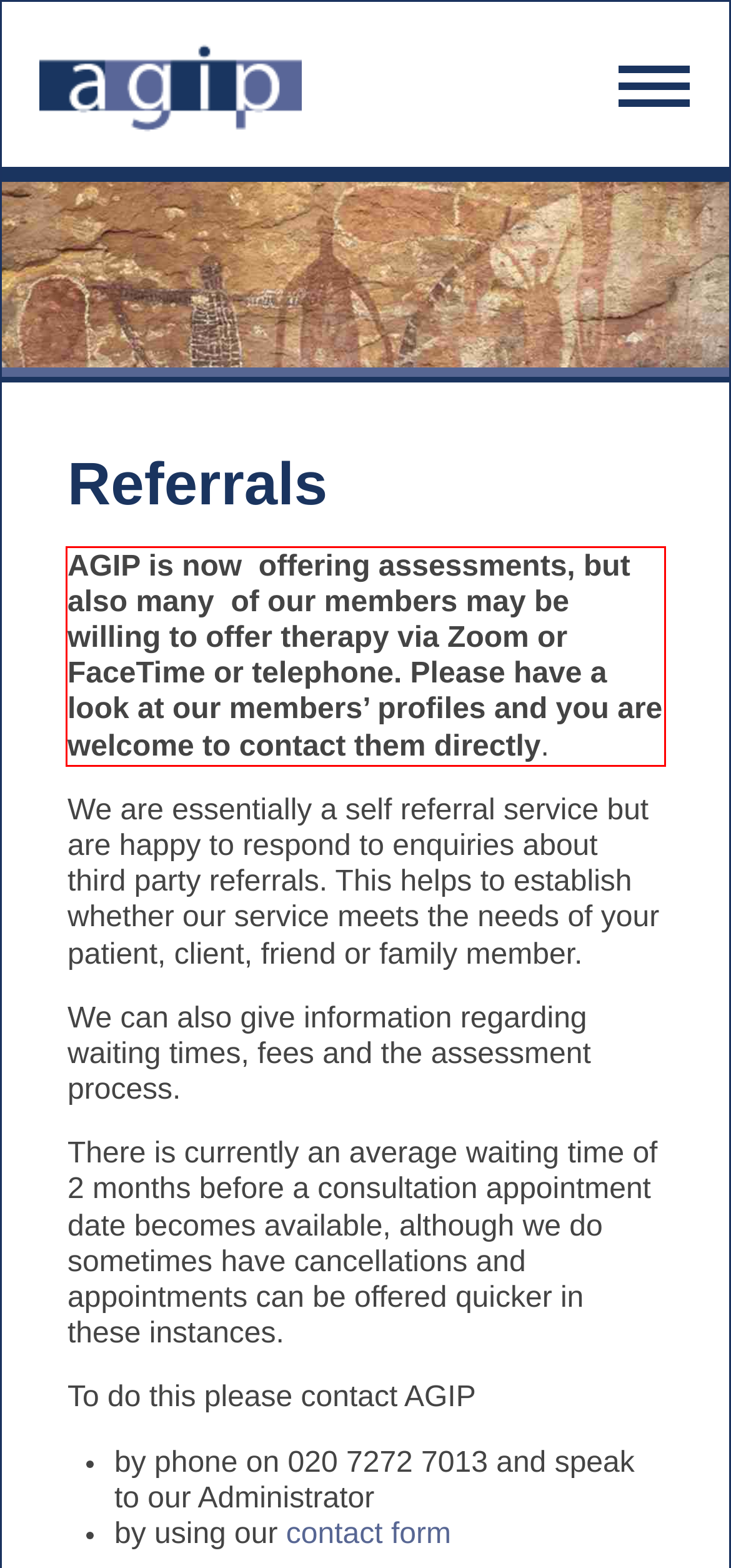Look at the provided screenshot of the webpage and perform OCR on the text within the red bounding box.

AGIP is now offering assessments, but also many of our members may be willing to offer therapy via Zoom or FaceTime or telephone. Please have a look at our members’ profiles and you are welcome to contact them directly.